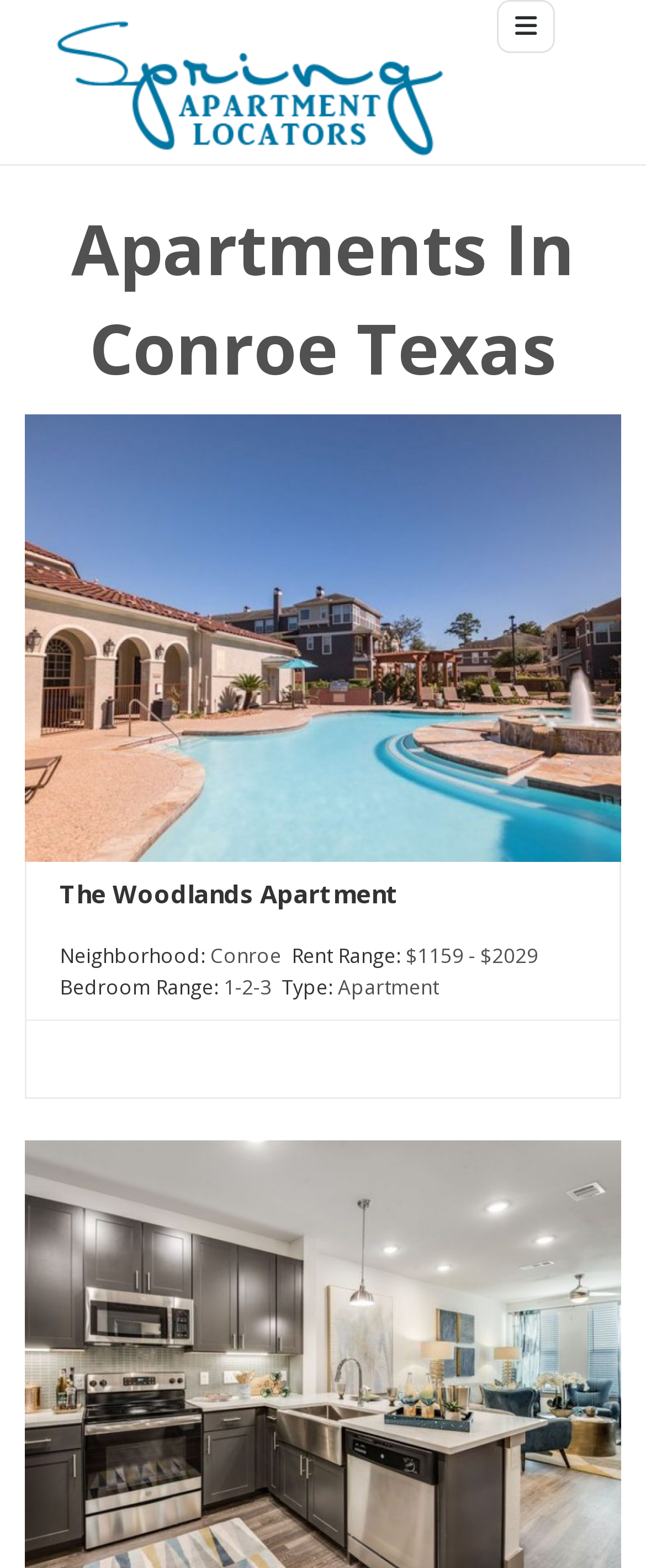What type of property is The Woodlands Apartment?
Provide a detailed and extensive answer to the question.

I found the link 'The Woodlands Apartment' and nearby, I saw the text 'Type:' followed by 'Apartment', which indicates that The Woodlands Apartment is an apartment.